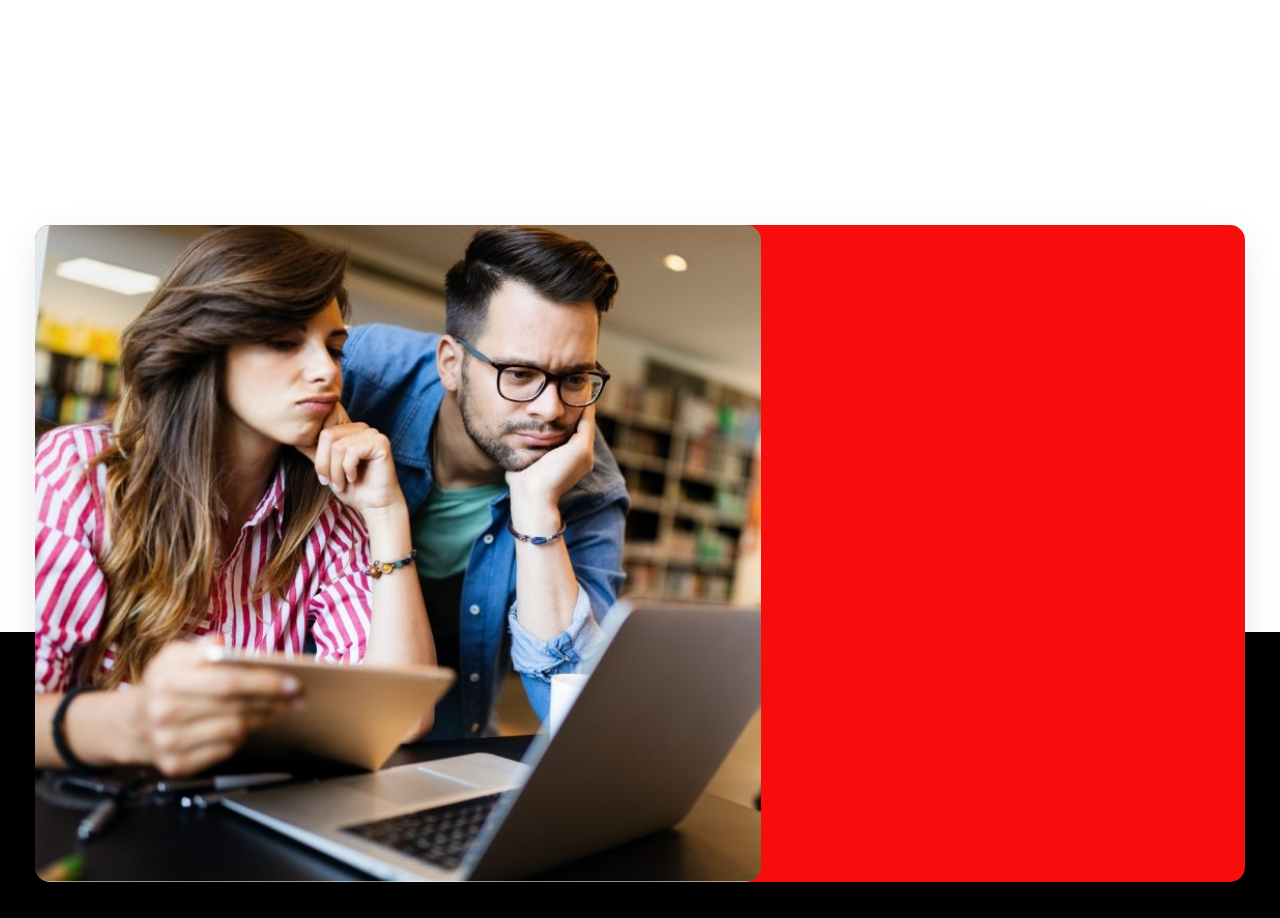Answer the question below with a single word or a brief phrase: 
How many fields are required in the form?

3